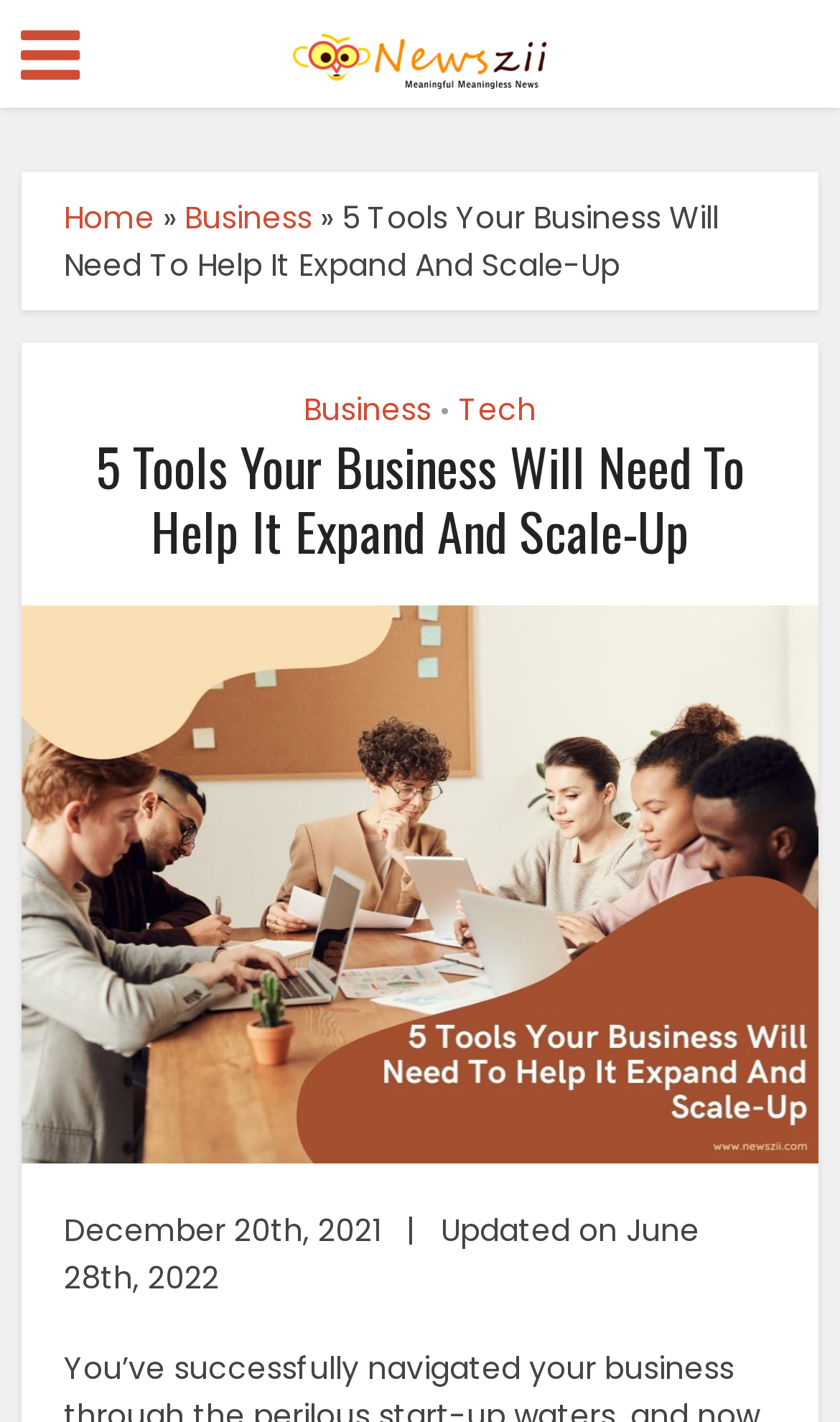Give a one-word or phrase response to the following question: What is the position of the image on the webpage?

Below the heading